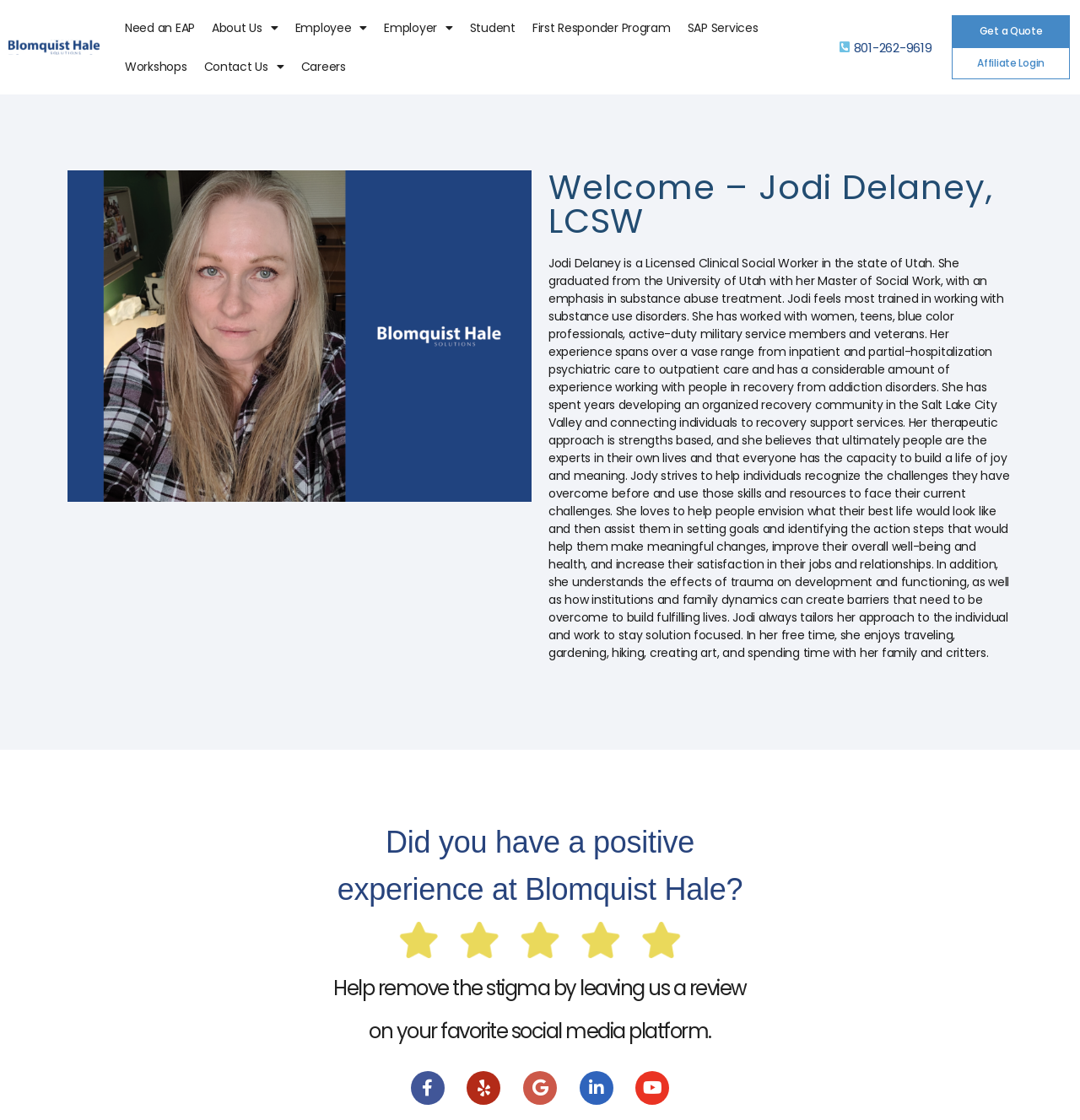What is Jodi Delaney's experience with?
Using the visual information, answer the question in a single word or phrase.

Substance use disorders